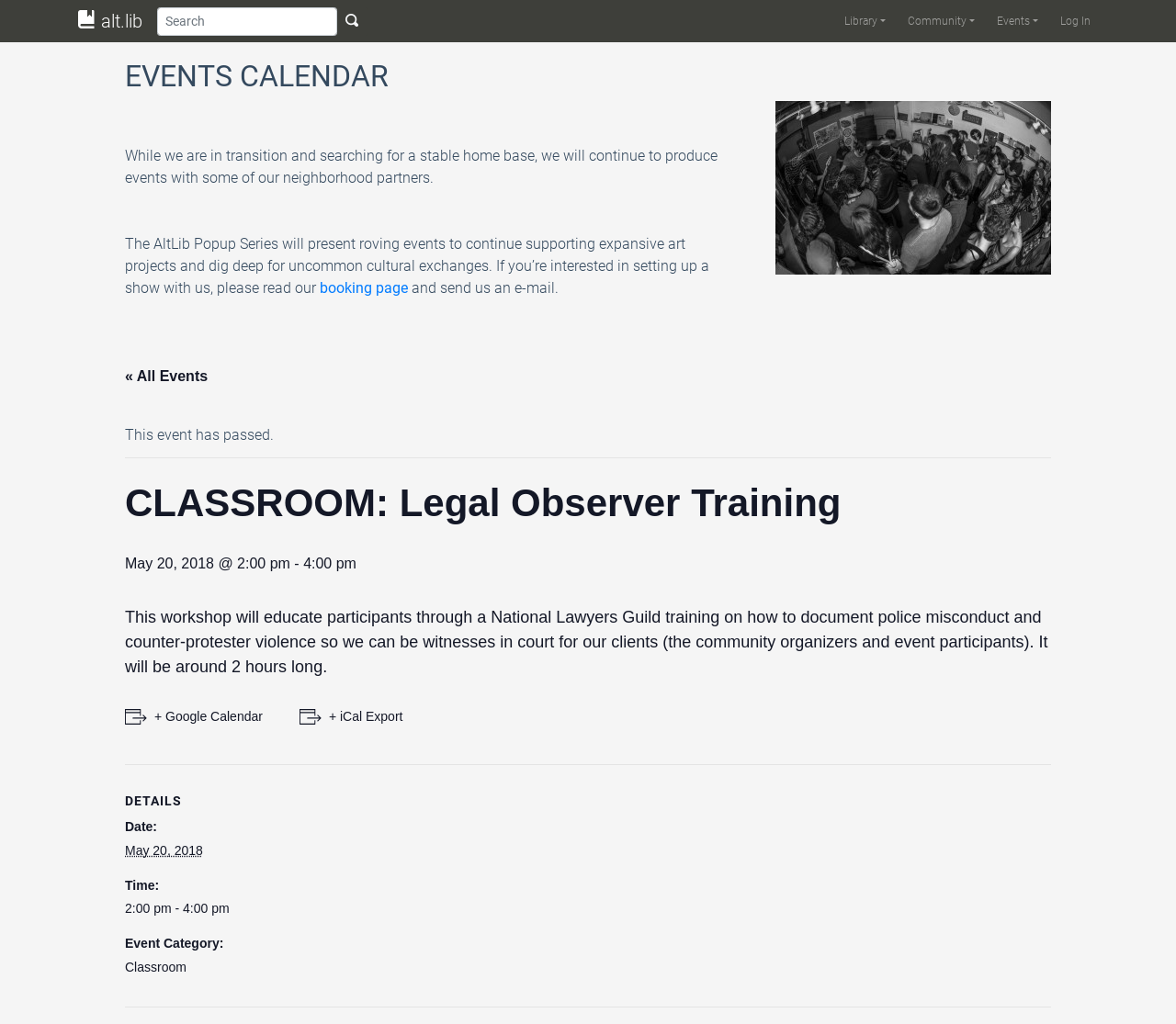Could you specify the bounding box coordinates for the clickable section to complete the following instruction: "View your cart"?

None